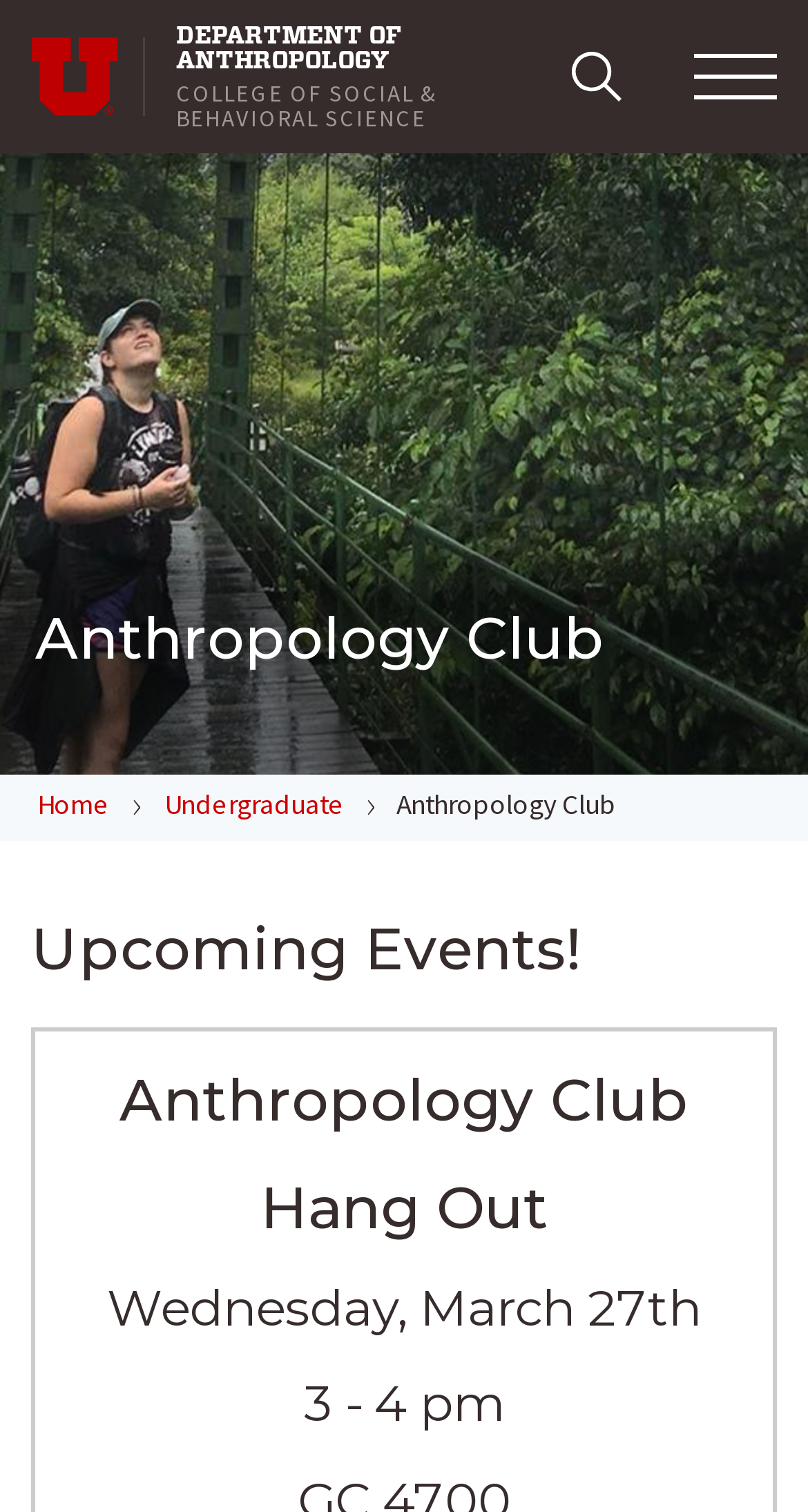Respond with a single word or phrase for the following question: 
What is the name of the college?

Social & Behavioral Science